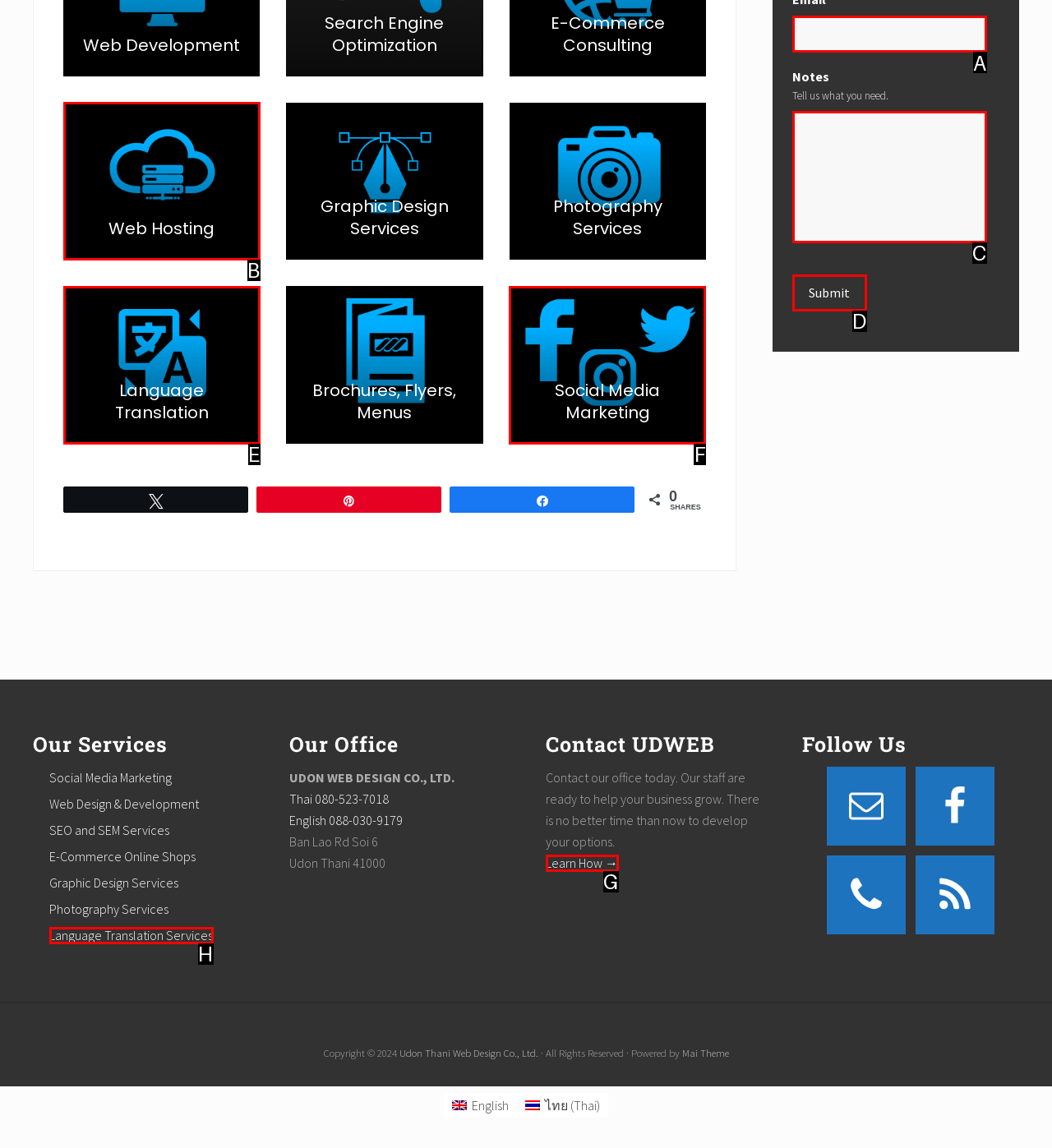Choose the option that best matches the description: Language Translation Services
Indicate the letter of the matching option directly.

H